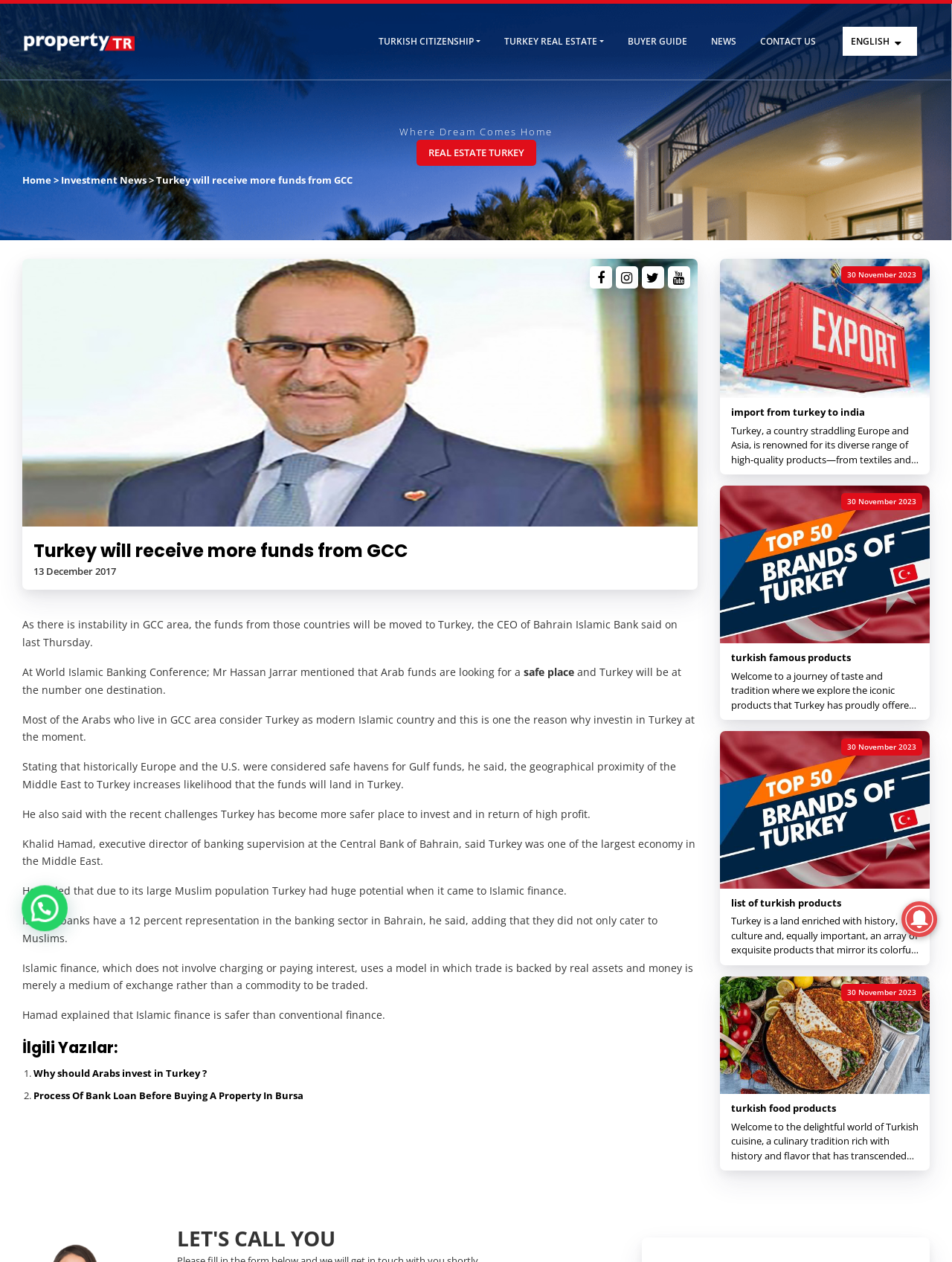Find the bounding box coordinates of the area to click in order to follow the instruction: "Click on the 'CONTACT US' link".

[0.786, 0.018, 0.87, 0.048]